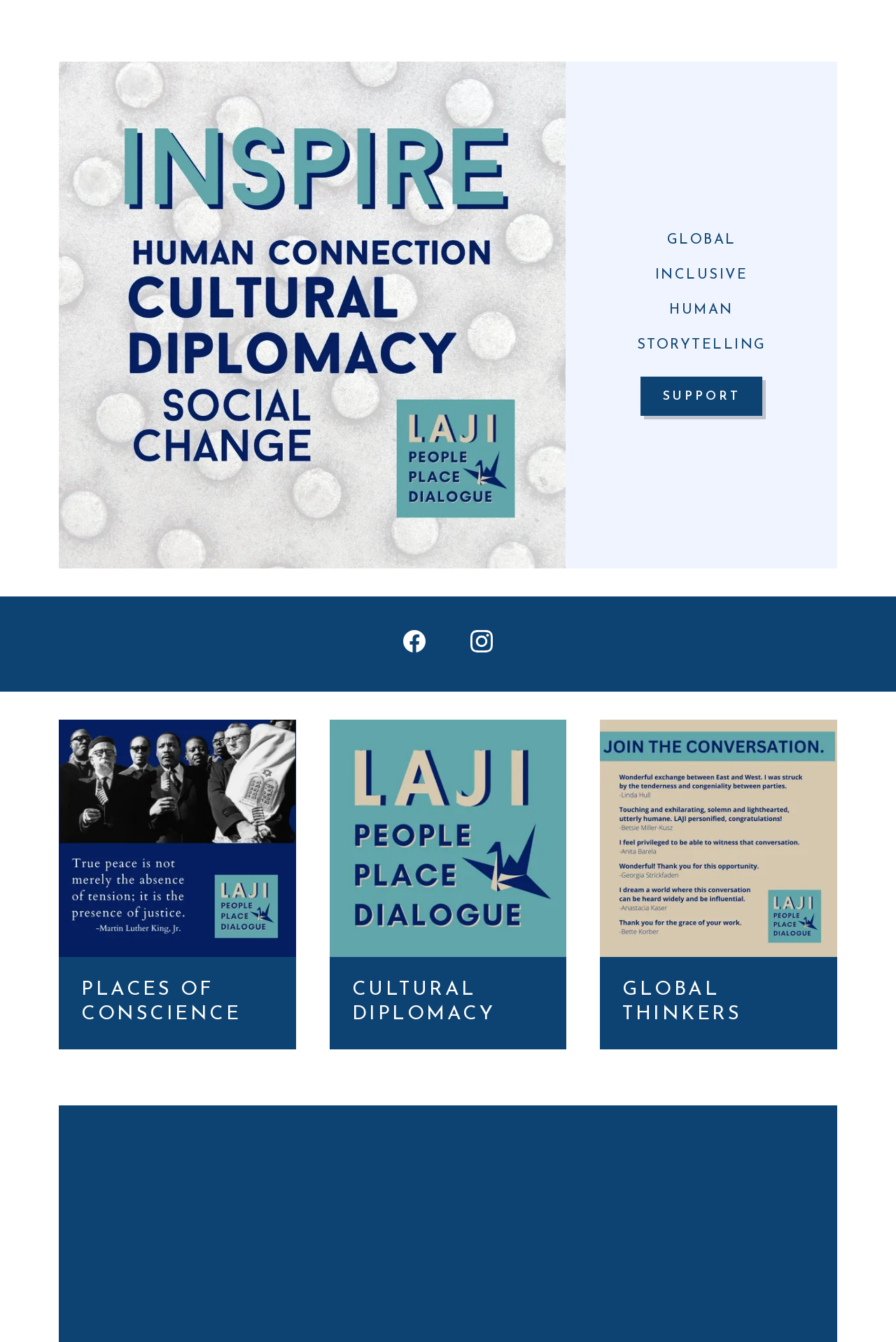What is the theme of the image on the top left?
Based on the screenshot, provide your answer in one word or phrase.

US Japan Culture